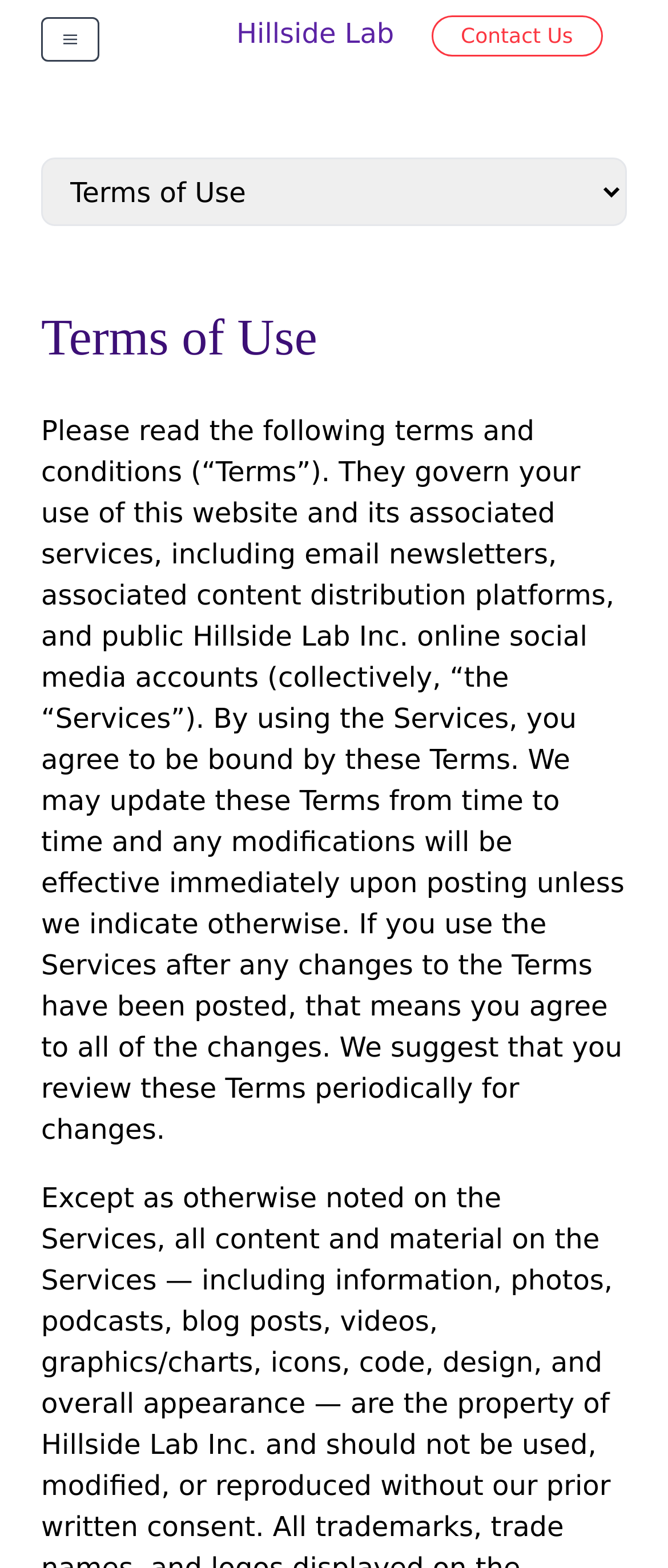Refer to the image and provide an in-depth answer to the question: 
What is the name of the company?

I determined the answer by looking at the heading element with the text 'Hillside Lab' which is located at the top of the webpage, indicating that it is the company name.